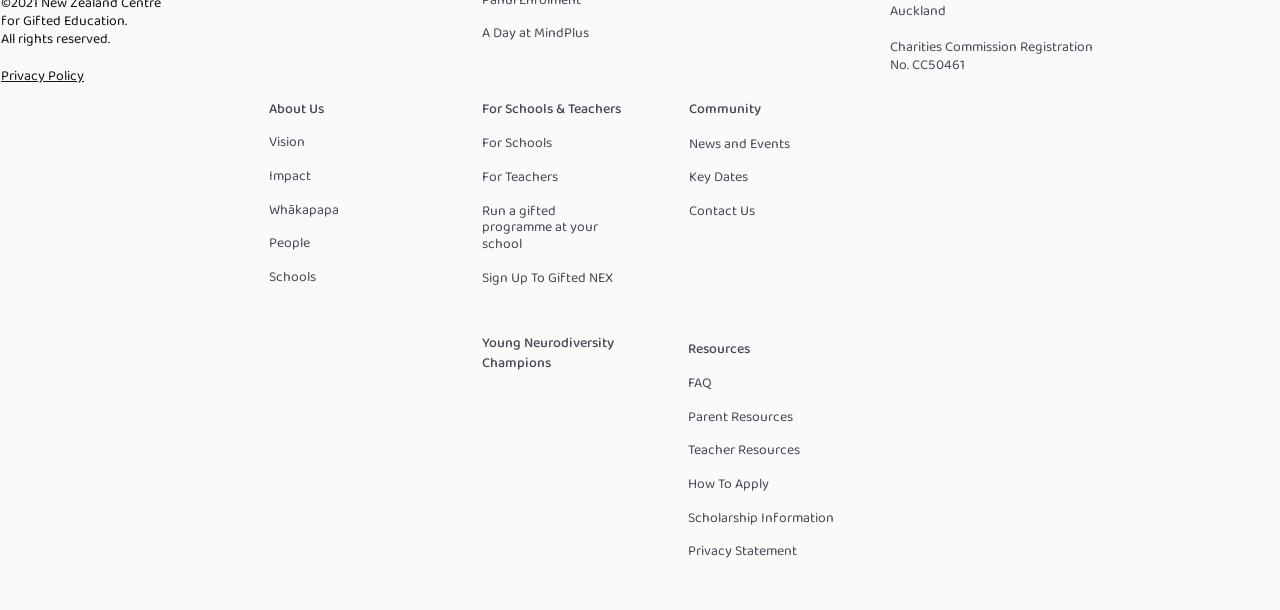What type of resources are available for parents?
Please provide a detailed answer to the question.

I found the parent resources by looking at the link 'Parent Resources' under the resources section, which suggests that the webpage provides resources specifically for parents.